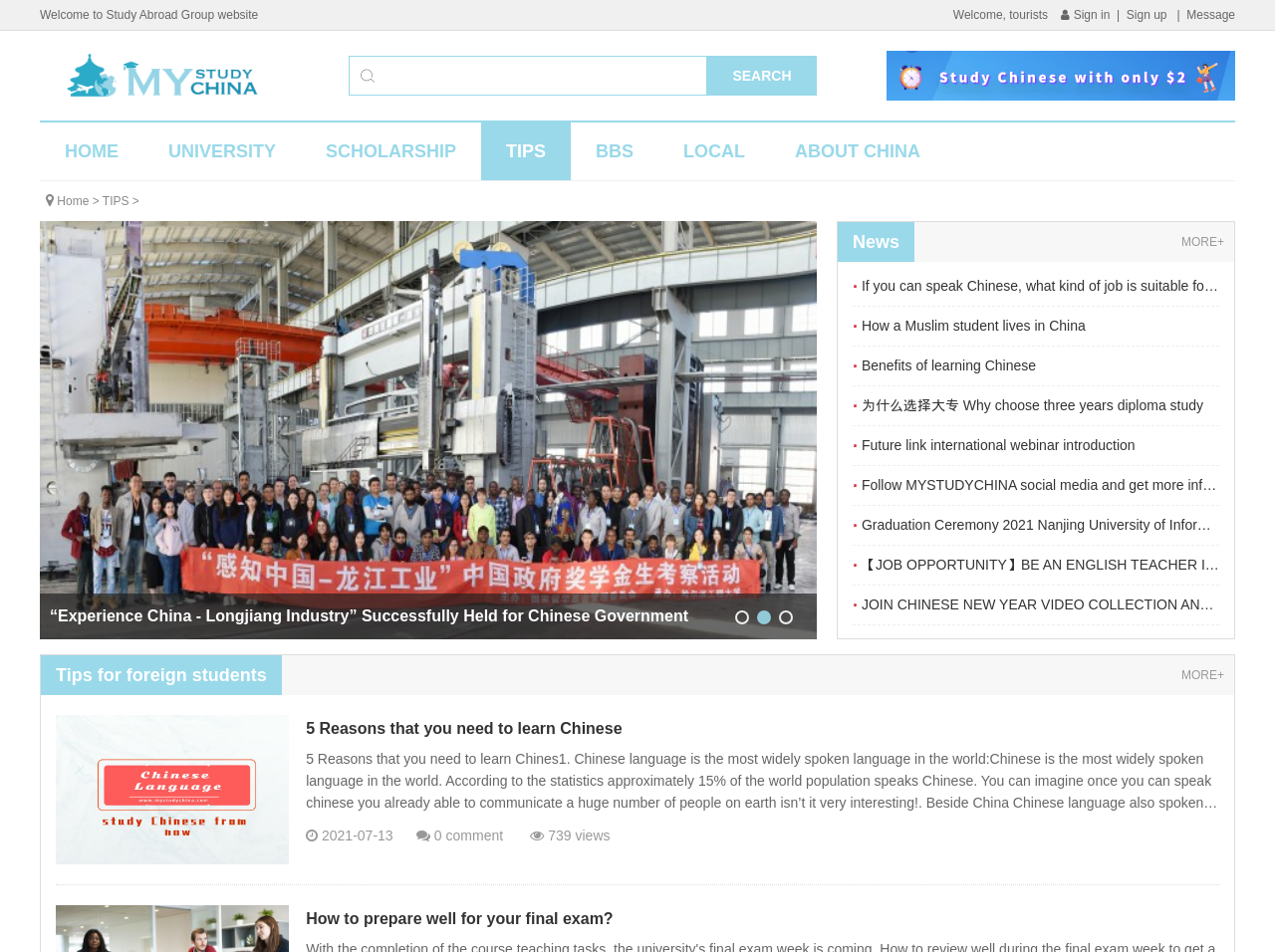Please provide the bounding box coordinates for the element that needs to be clicked to perform the instruction: "Search for study abroad programs". The coordinates must consist of four float numbers between 0 and 1, formatted as [left, top, right, bottom].

[0.555, 0.059, 0.641, 0.1]